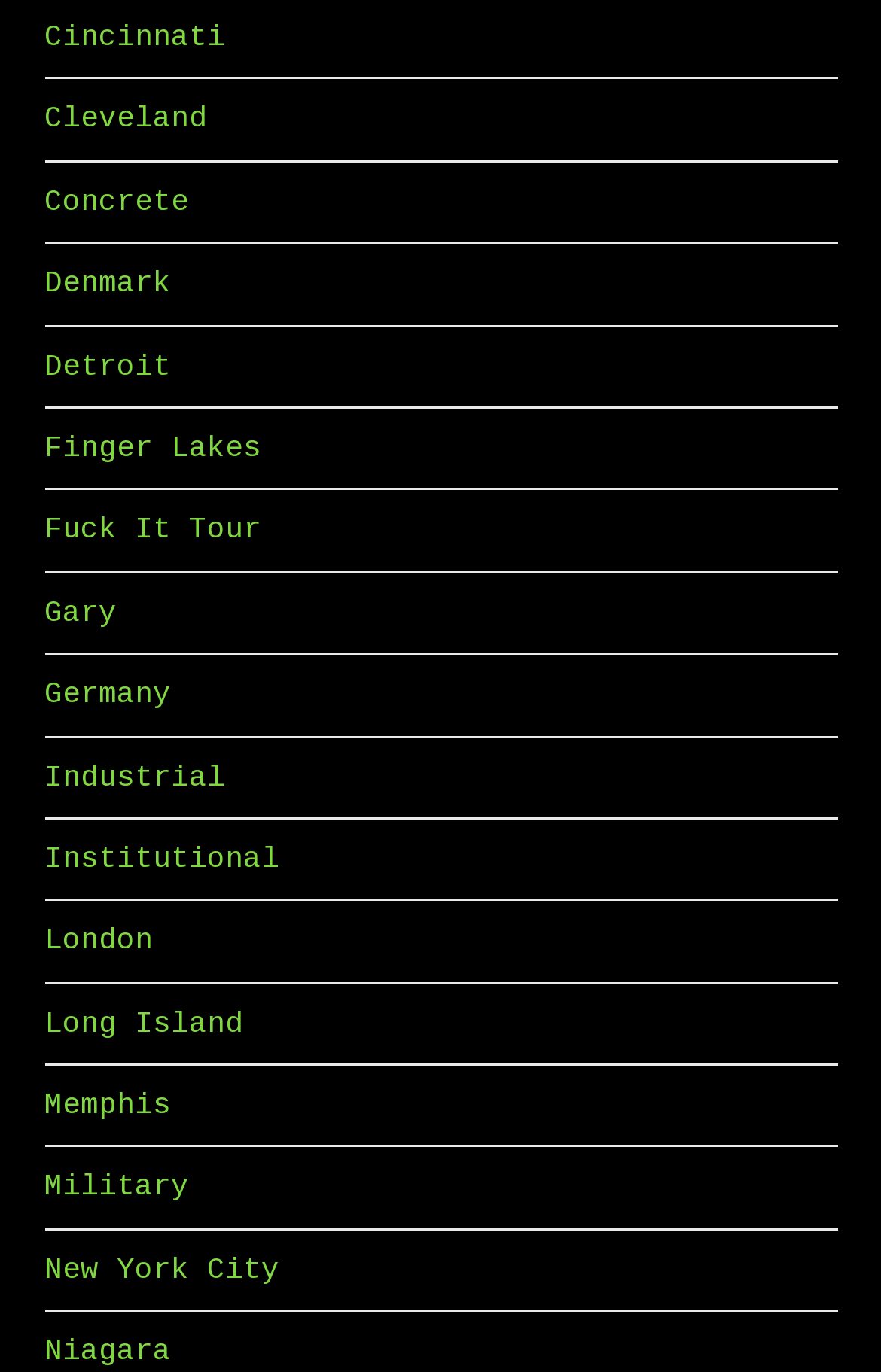What is the longest link text on the webpage?
Refer to the image and answer the question using a single word or phrase.

New York City